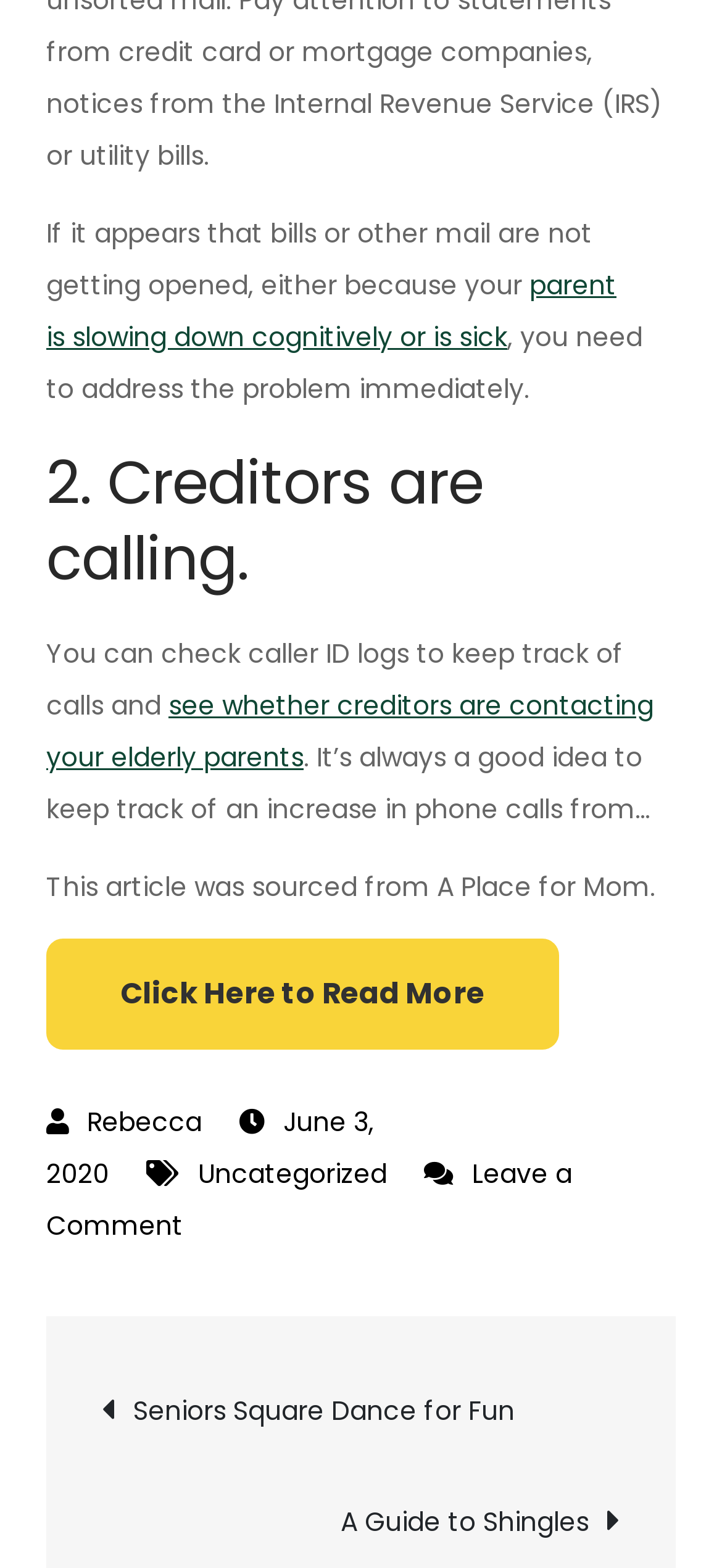Determine the bounding box coordinates (top-left x, top-left y, bottom-right x, bottom-right y) of the UI element described in the following text: Click Here to Read More

[0.064, 0.598, 0.774, 0.669]